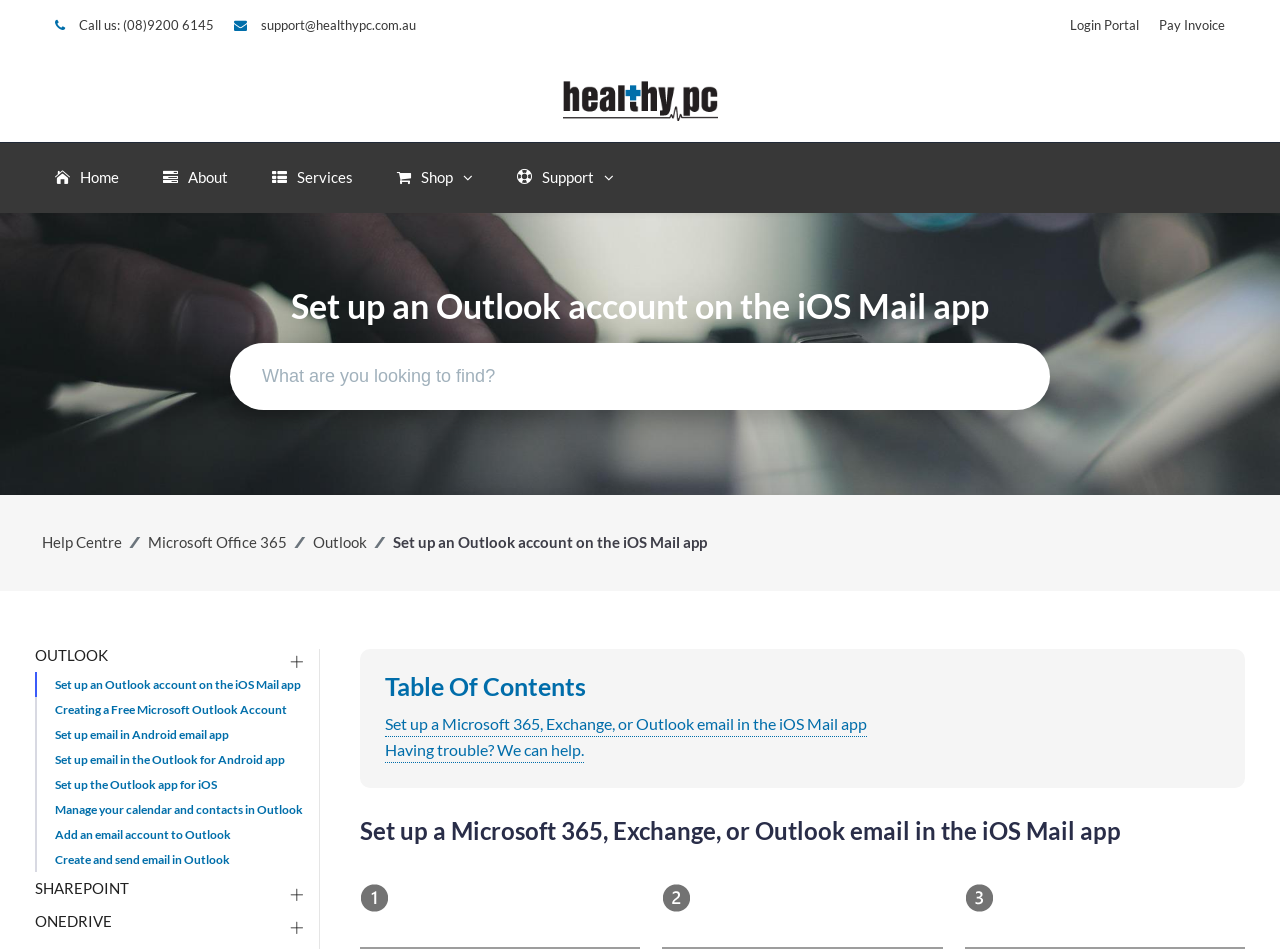Identify the bounding box coordinates of the region that needs to be clicked to carry out this instruction: "Click on the 'Help Centre' link". Provide these coordinates as four float numbers ranging from 0 to 1, i.e., [left, top, right, bottom].

[0.033, 0.562, 0.095, 0.581]